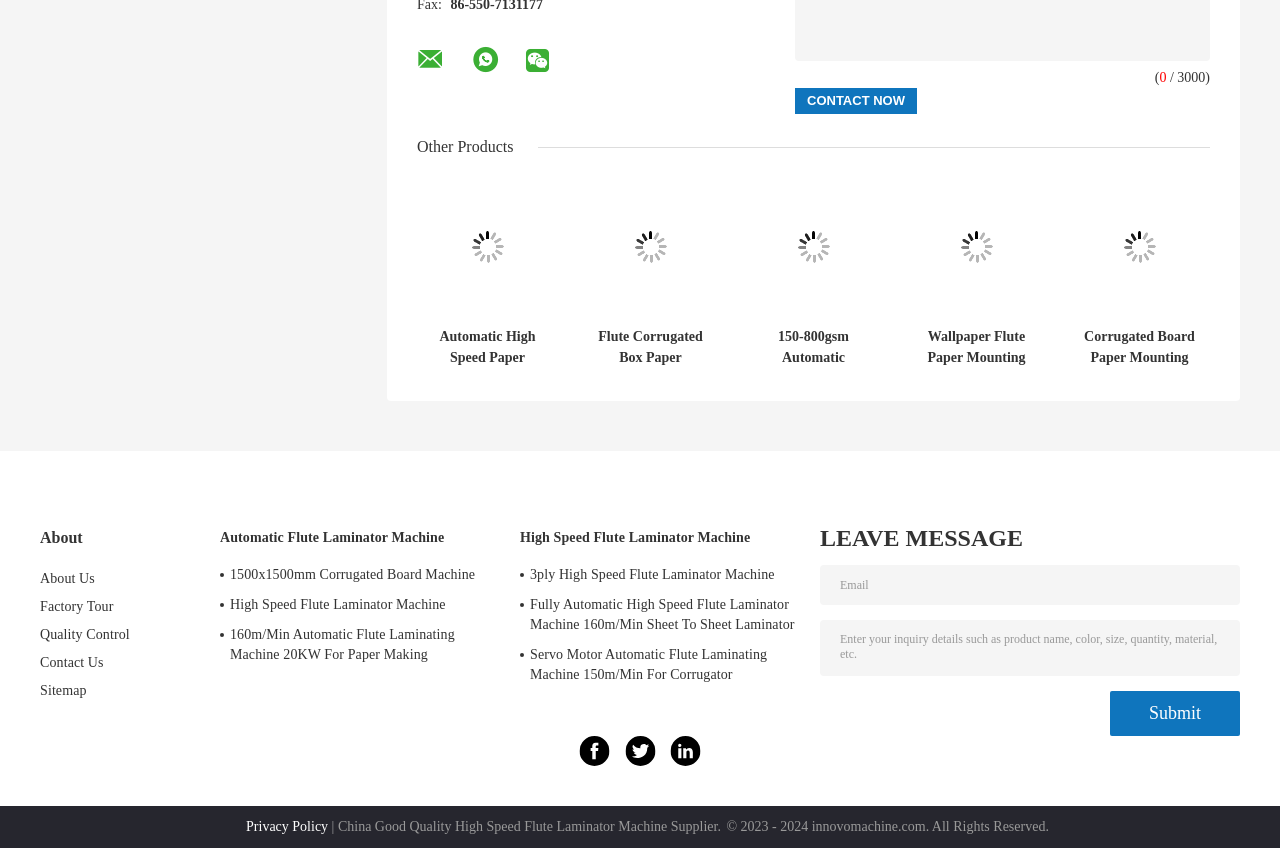What is the function of the 'Submit' button?
Answer the question with a single word or phrase derived from the image.

To send an inquiry